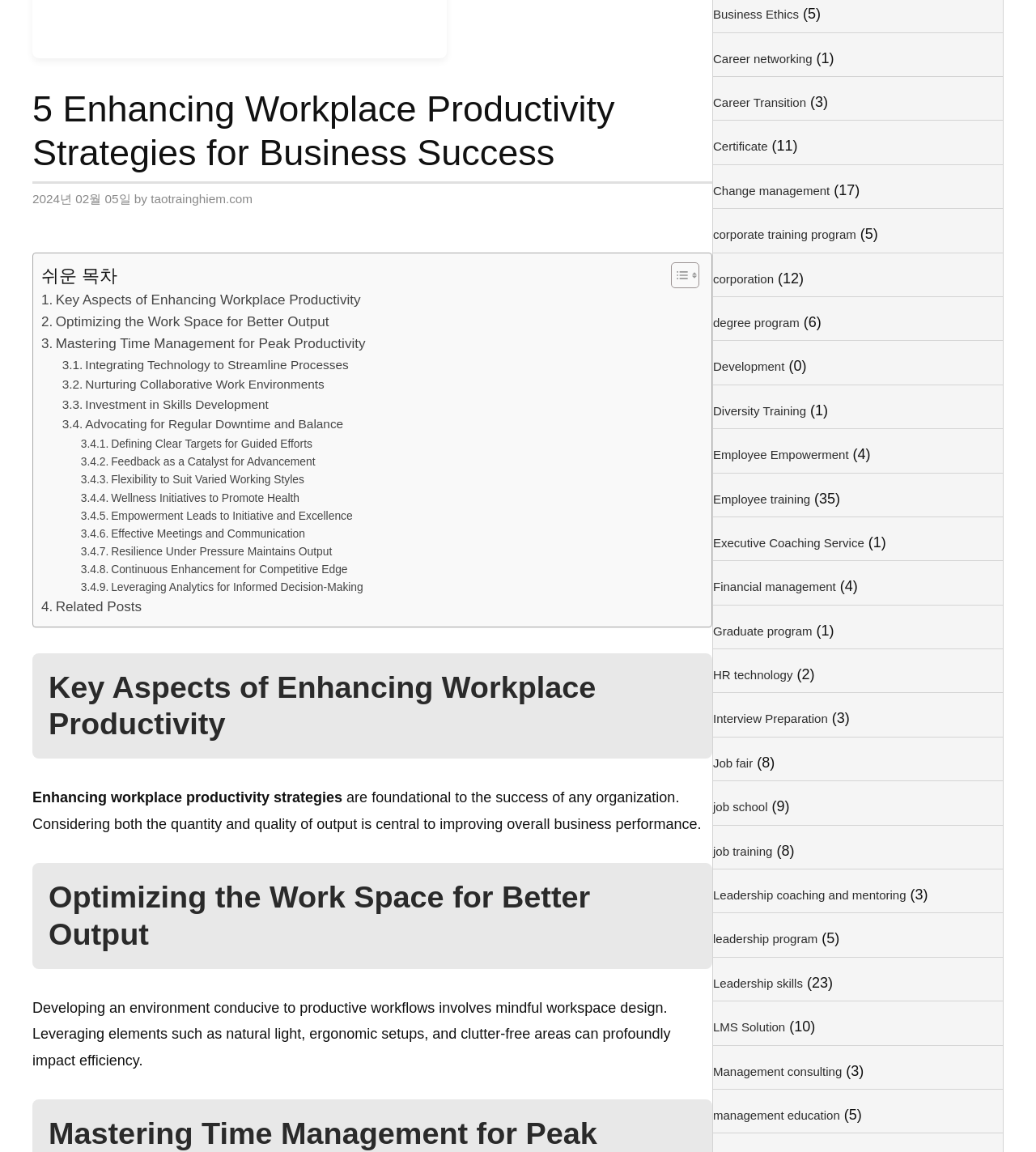Using the webpage screenshot, find the UI element described by corporate training program. Provide the bounding box coordinates in the format (top-left x, top-left y, bottom-right x, bottom-right y), ensuring all values are floating point numbers between 0 and 1.

[0.688, 0.198, 0.826, 0.21]